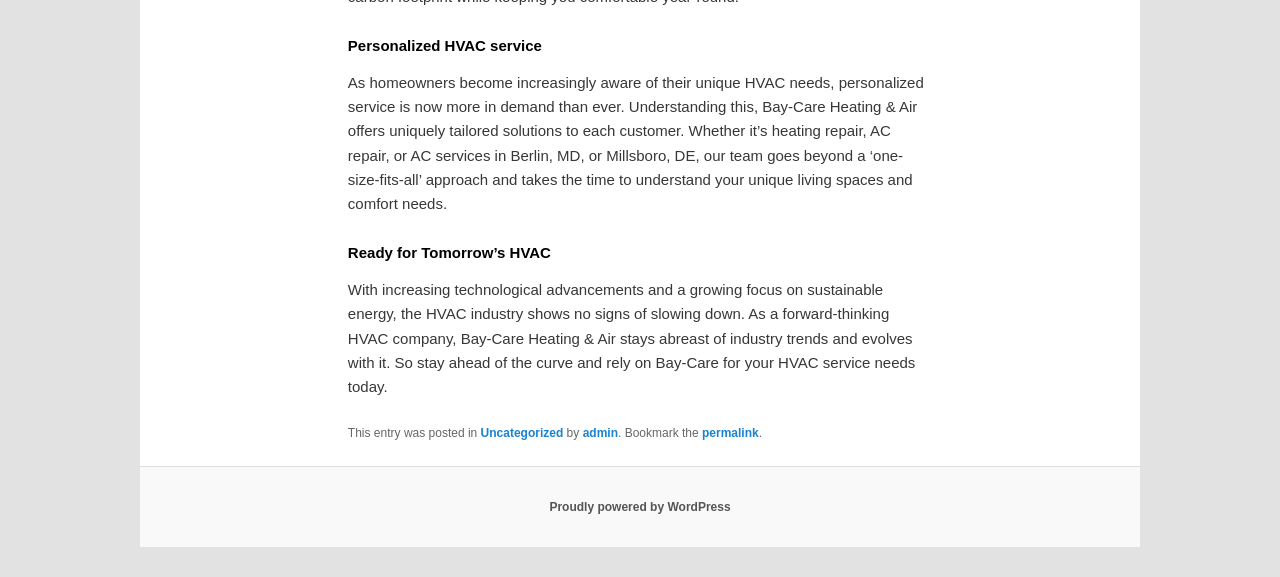What is the main service offered by Bay-Care Heating & Air?
Utilize the information in the image to give a detailed answer to the question.

Based on the webpage content, Bay-Care Heating & Air offers personalized HVAC service, including heating repair, AC repair, and AC services in Berlin, MD, and Millsboro, DE. The company takes a unique approach to understand each customer's living spaces and comfort needs.